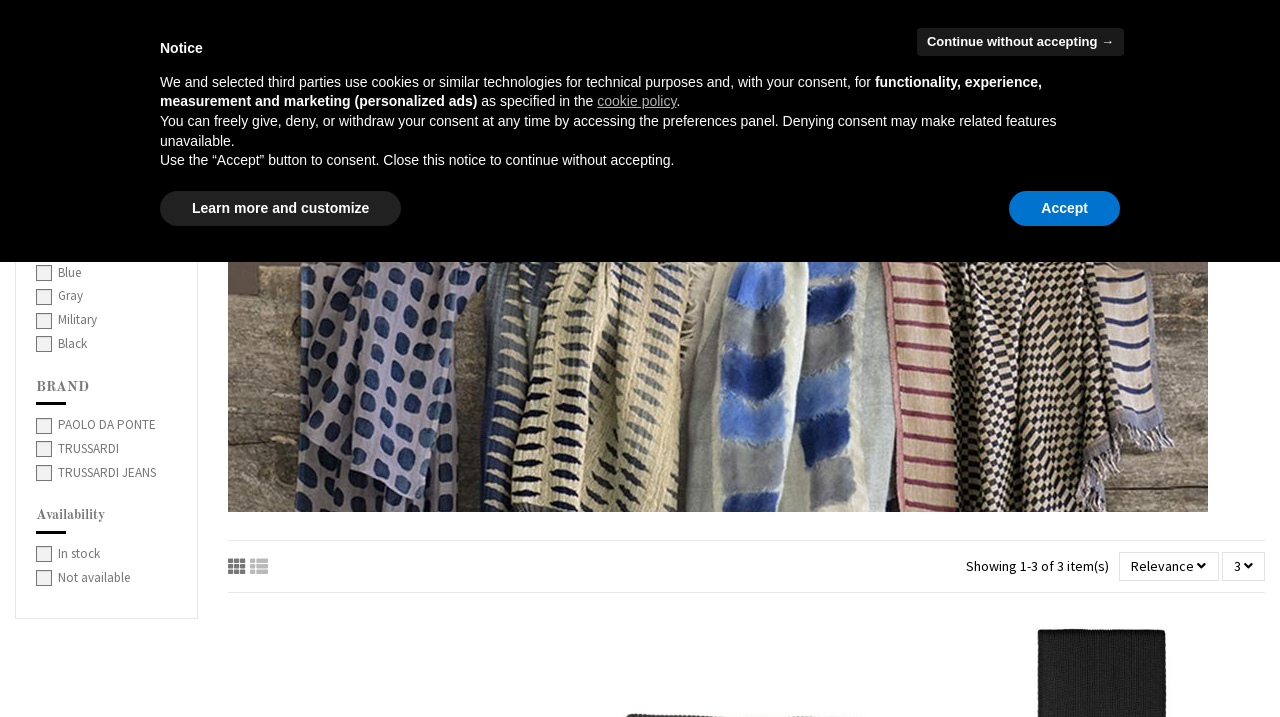How many colors are available for filtering?
From the image, respond with a single word or phrase.

4